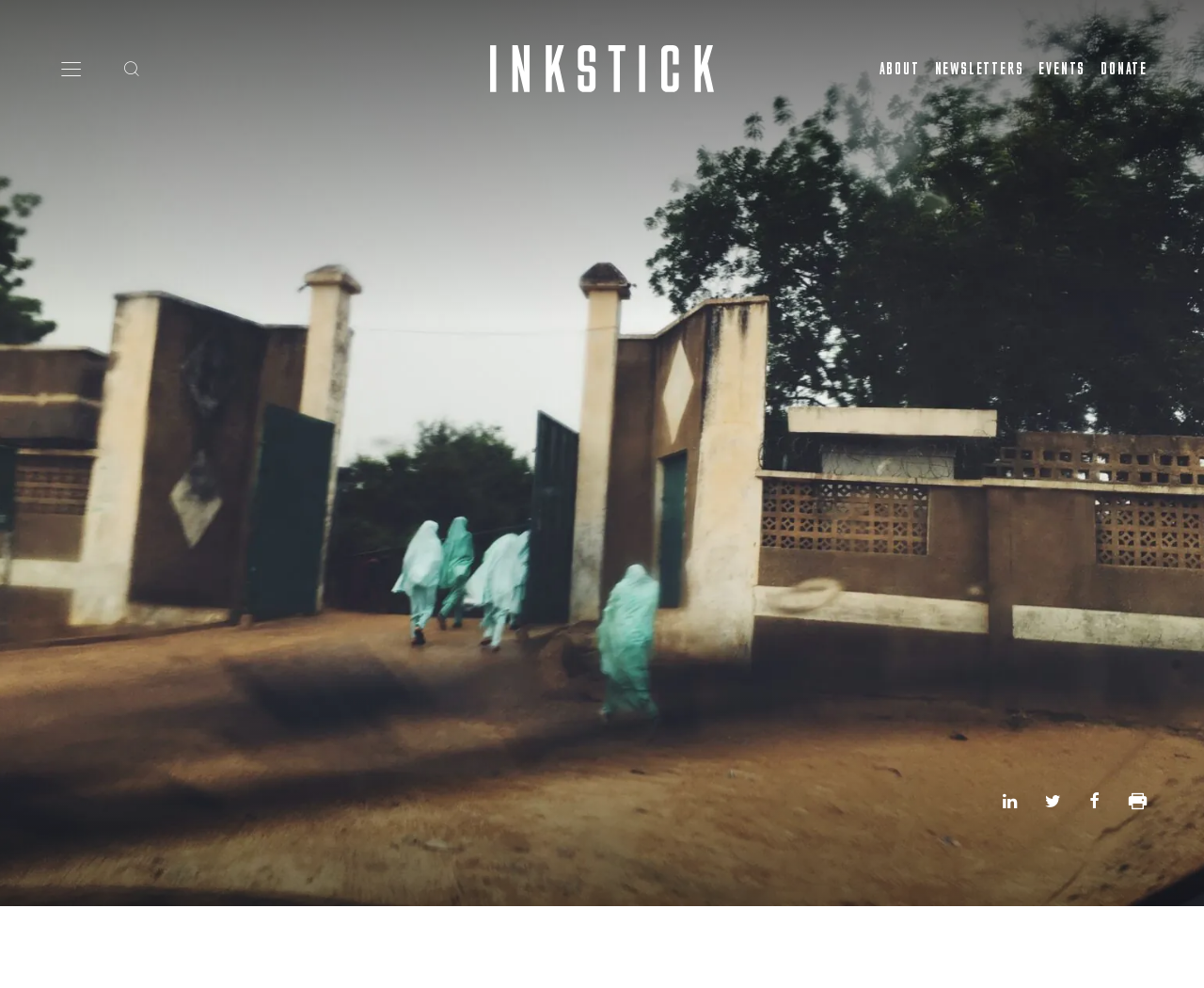Please identify the bounding box coordinates of the area I need to click to accomplish the following instruction: "Open the menu".

[0.047, 0.054, 0.072, 0.085]